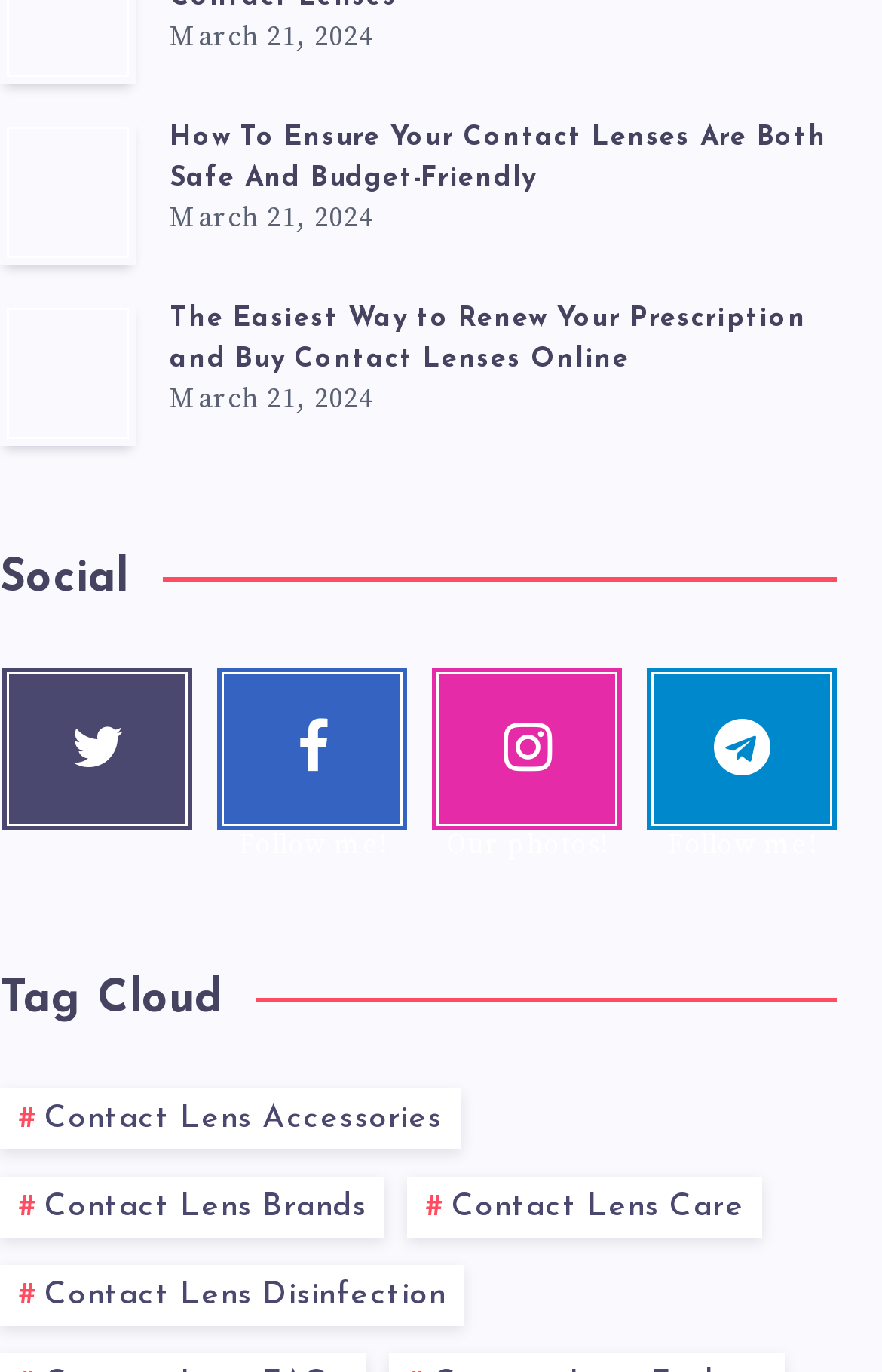How many social media links are there?
Using the information from the image, give a concise answer in one word or a short phrase.

4